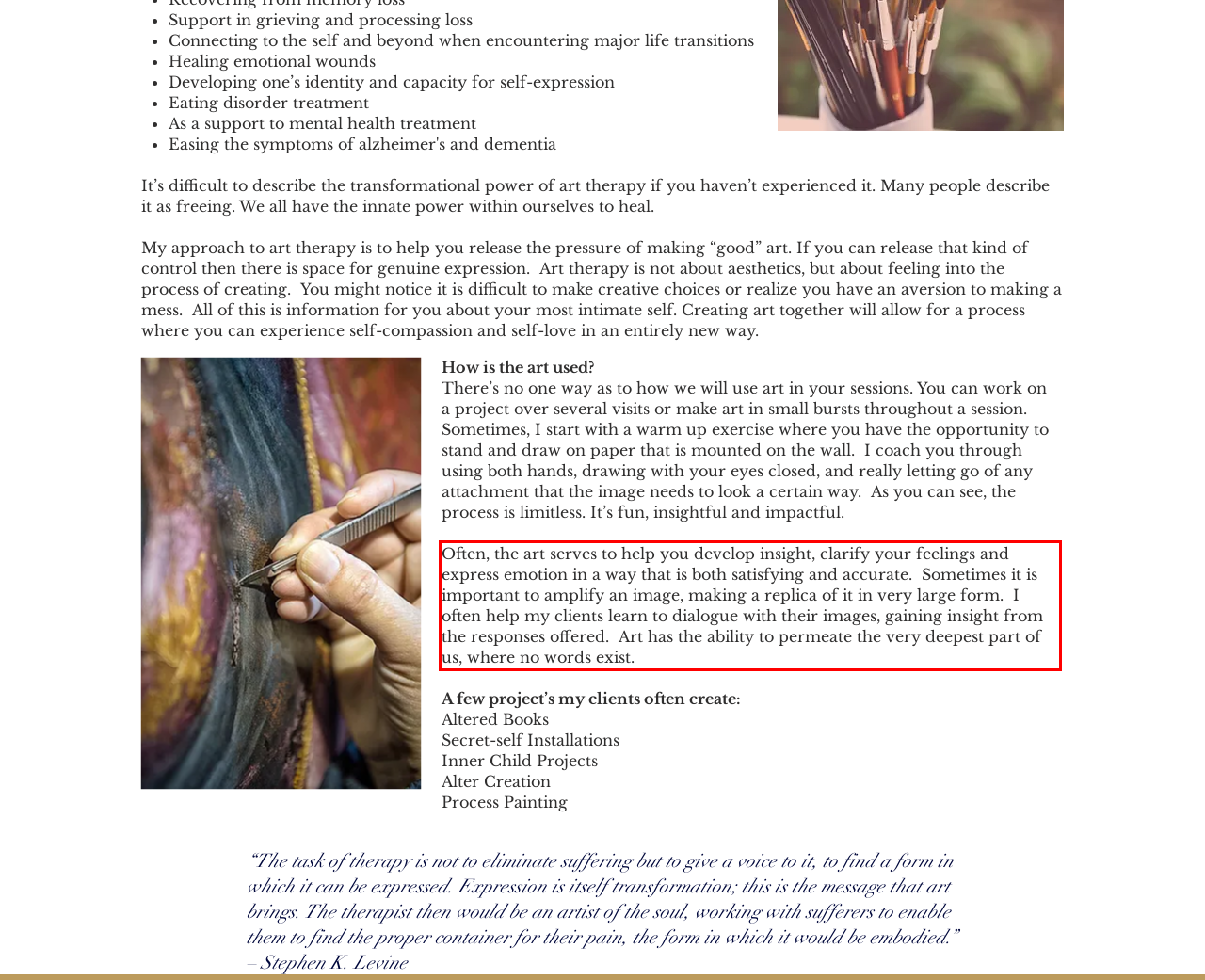Analyze the red bounding box in the provided webpage screenshot and generate the text content contained within.

Often, the art serves to help you develop insight, clarify your feelings and express emotion in a way that is both satisfying and accurate. Sometimes it is important to amplify an image, making a replica of it in very large form. I often help my clients learn to dialogue with their images, gaining insight from the responses offered. Art has the ability to permeate the very deepest part of us, where no words exist.